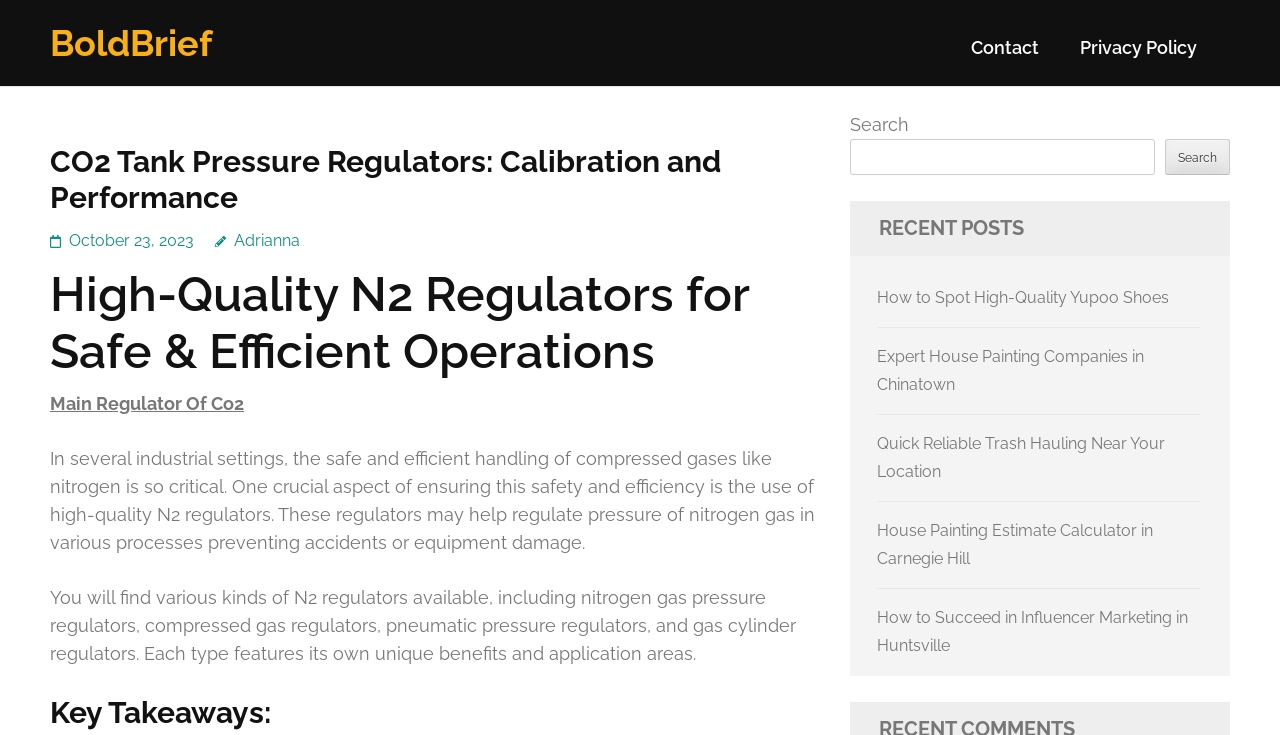How many recent posts are listed on the webpage?
Provide a short answer using one word or a brief phrase based on the image.

5